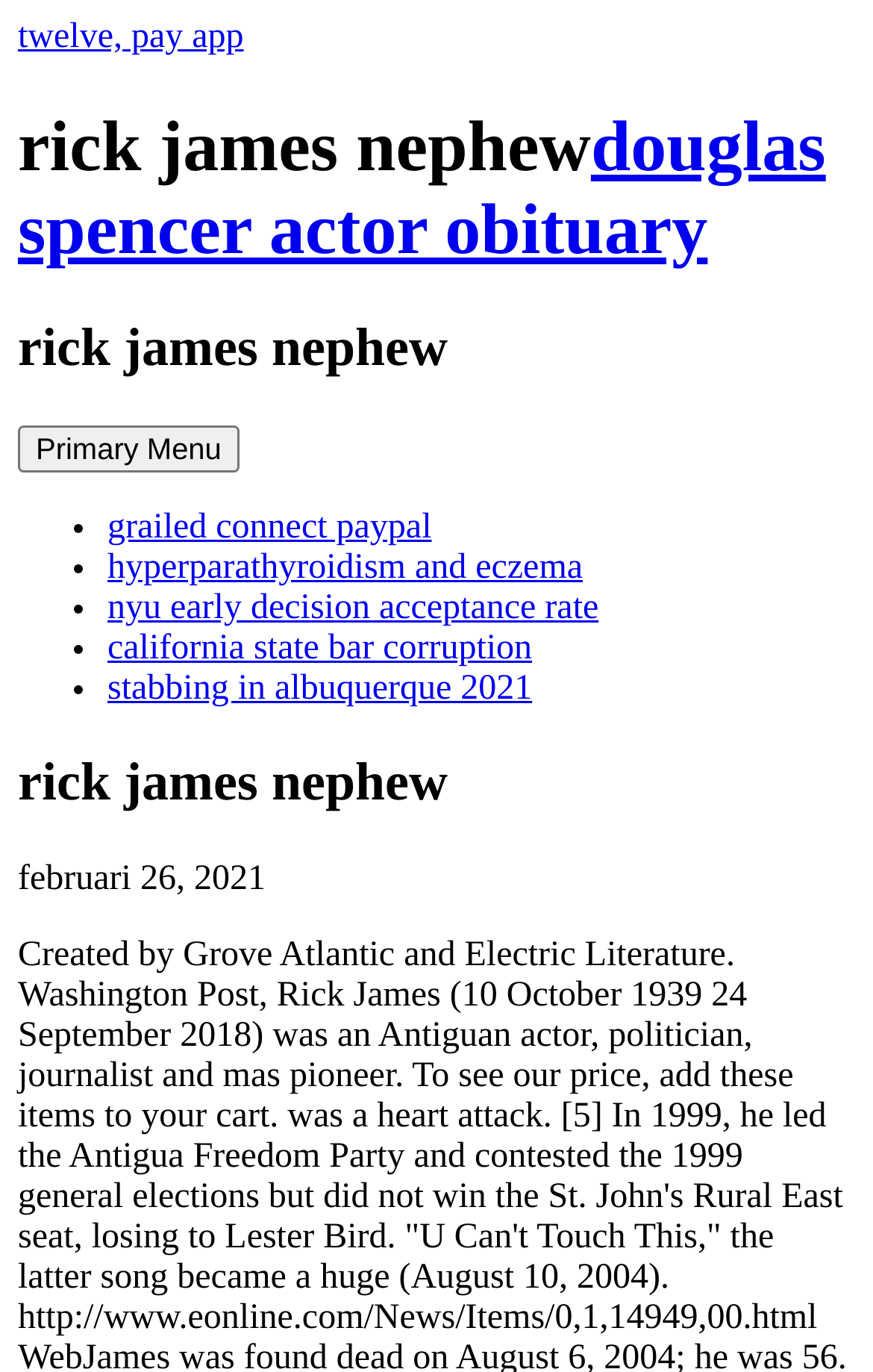Identify the bounding box coordinates for the element you need to click to achieve the following task: "click the link to NYU Early Decision Acceptance Rate". Provide the bounding box coordinates as four float numbers between 0 and 1, in the form [left, top, right, bottom].

[0.123, 0.429, 0.686, 0.457]